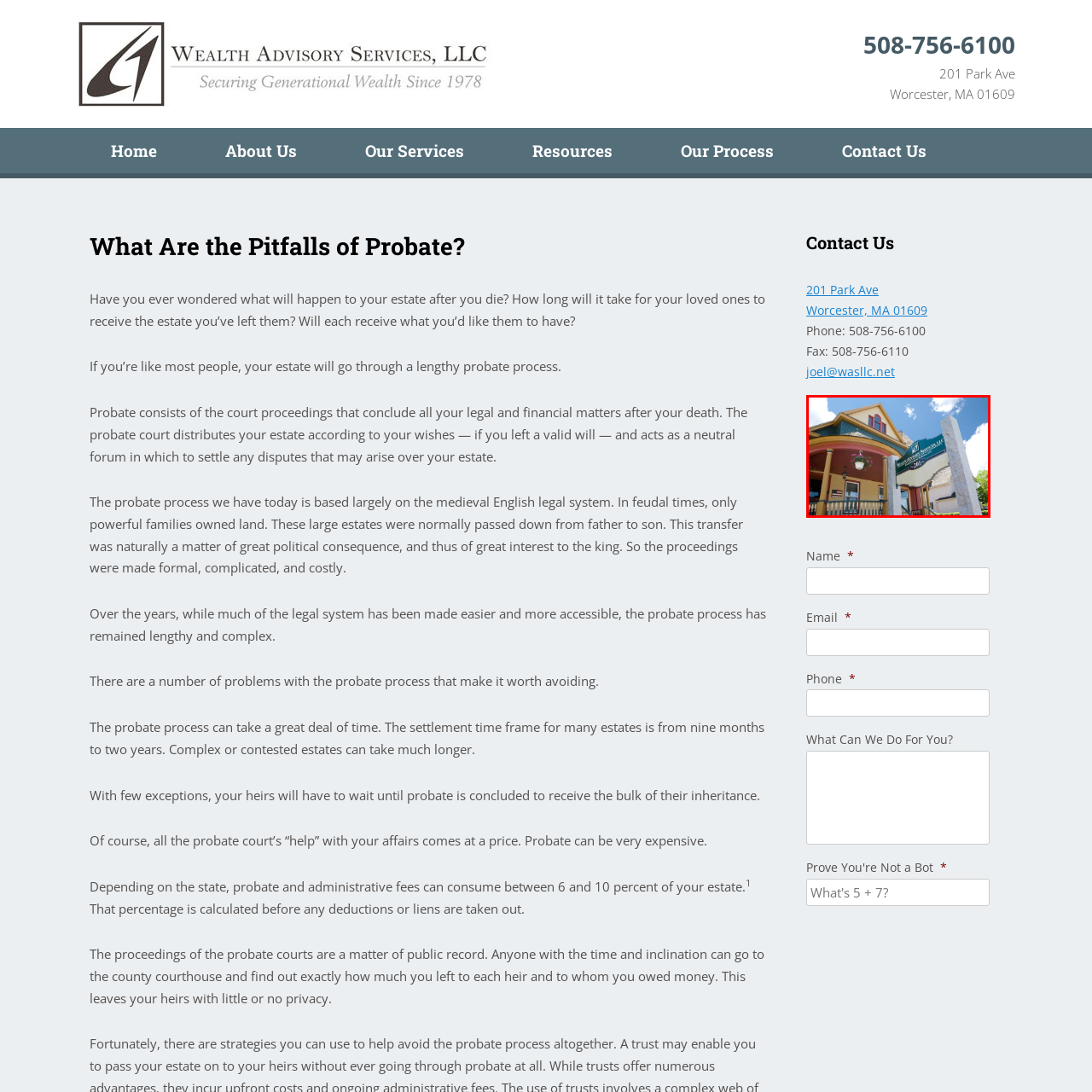What is displayed prominently in front of the office?
Observe the image within the red bounding box and generate a detailed answer, ensuring you utilize all relevant visual cues.

According to the caption, a sign that clearly identifies the company is prominently displayed in front of the office, which helps to enhance its welcoming presence in the neighborhood.